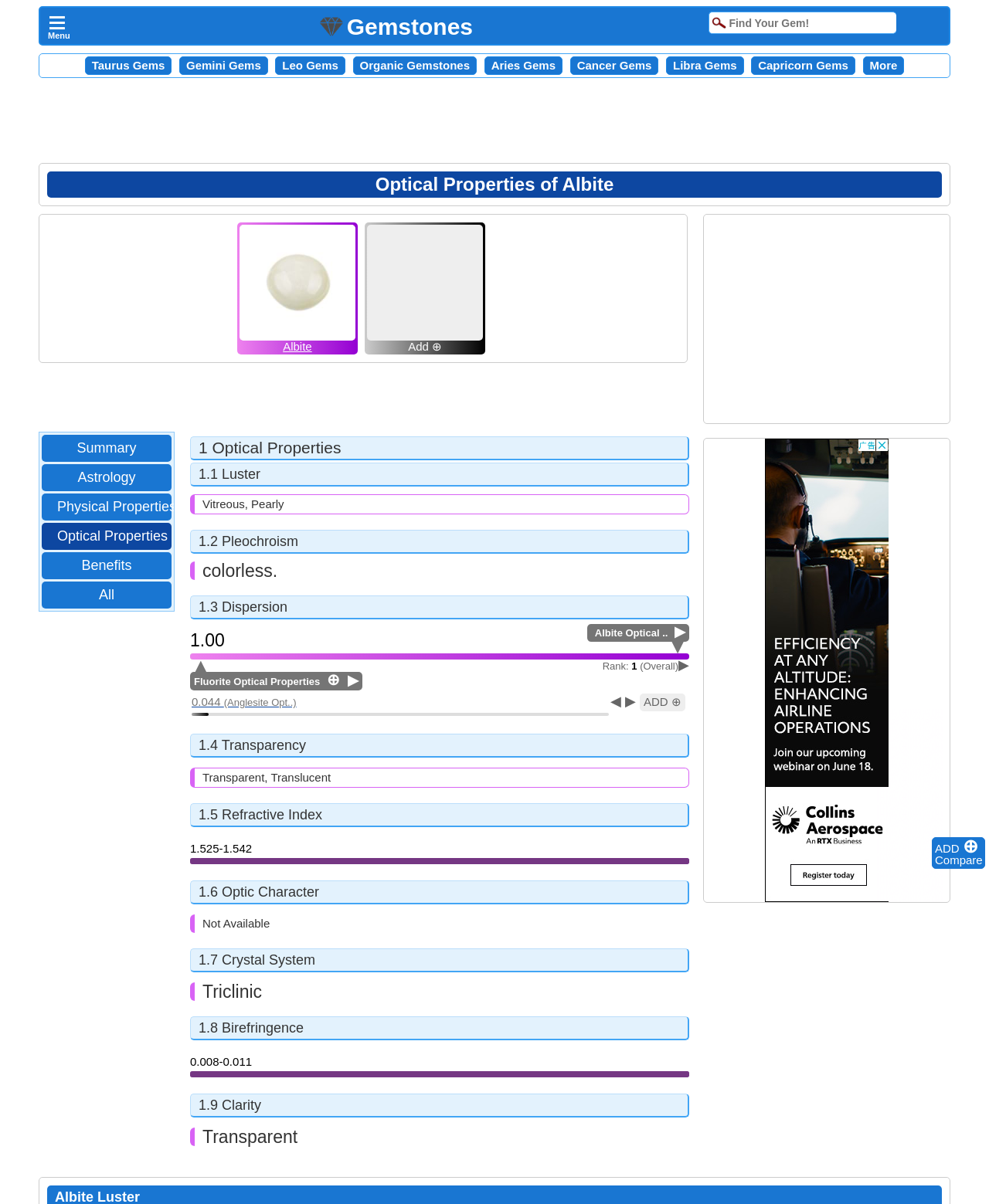Please reply with a single word or brief phrase to the question: 
What is the refractive index of Albite?

1.525-1.542